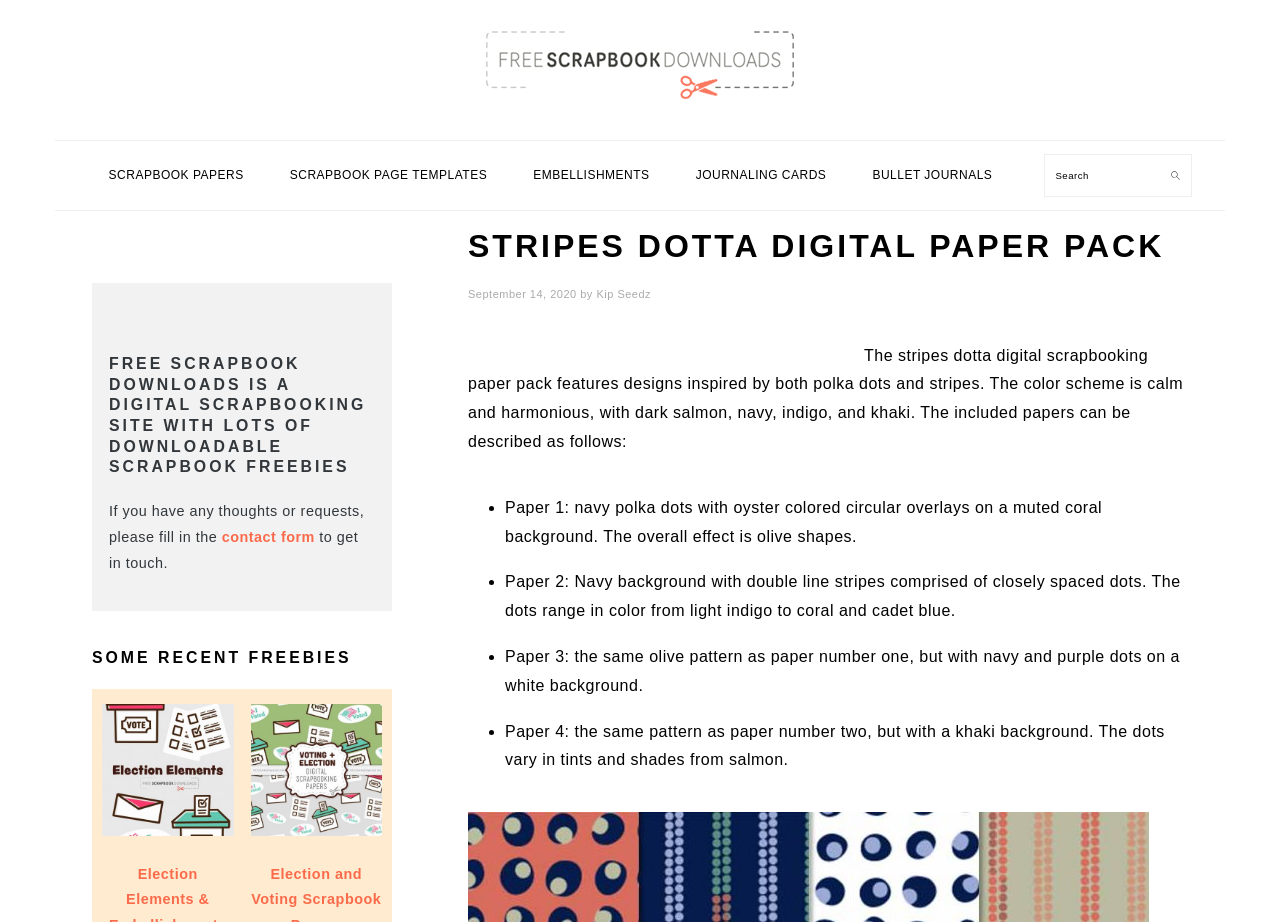Please analyze the image and provide a thorough answer to the question:
What is the theme of the digital paper pack?

The theme of the digital paper pack can be determined by reading the description of the papers, which mentions stripes and polka dots as the main design elements.